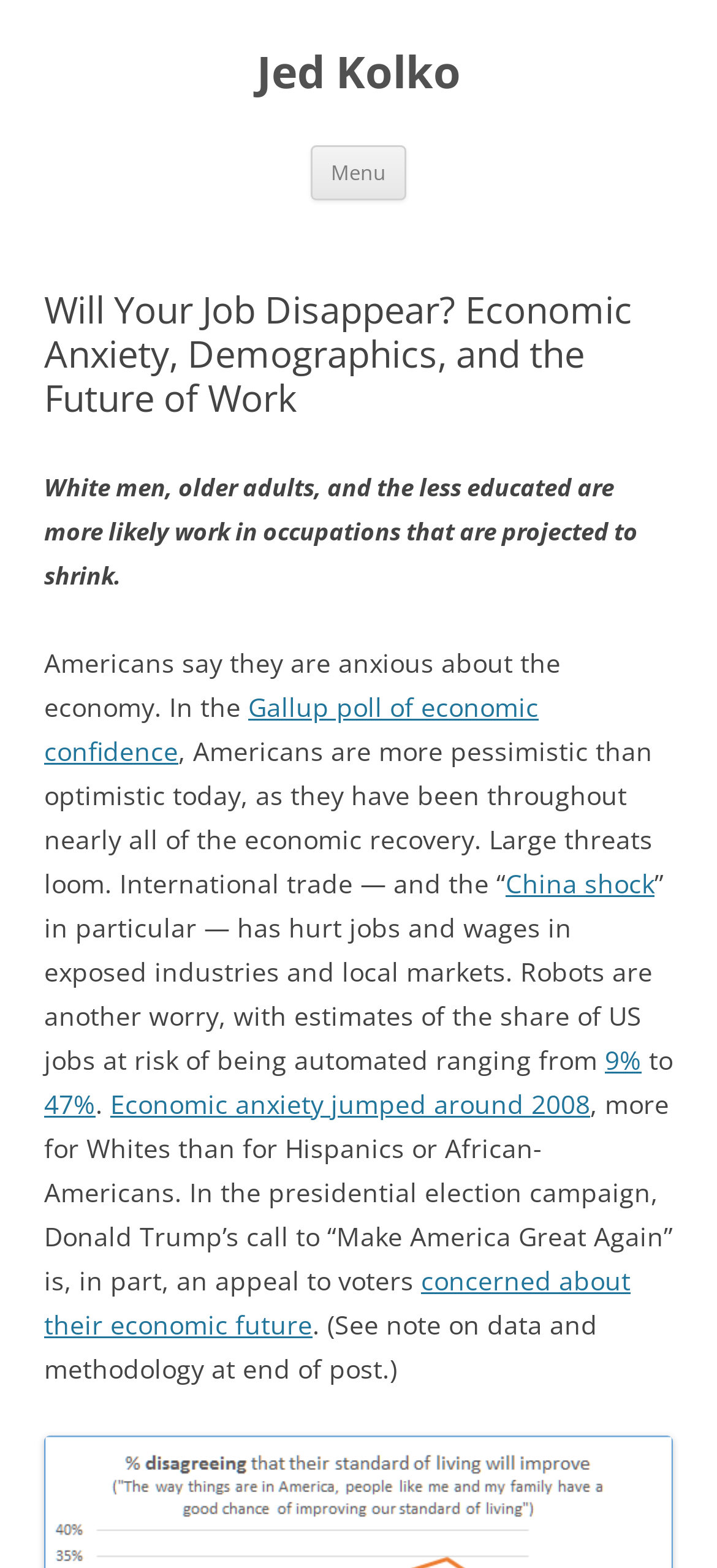Determine the bounding box coordinates for the HTML element described here: "Menu".

[0.433, 0.092, 0.567, 0.127]